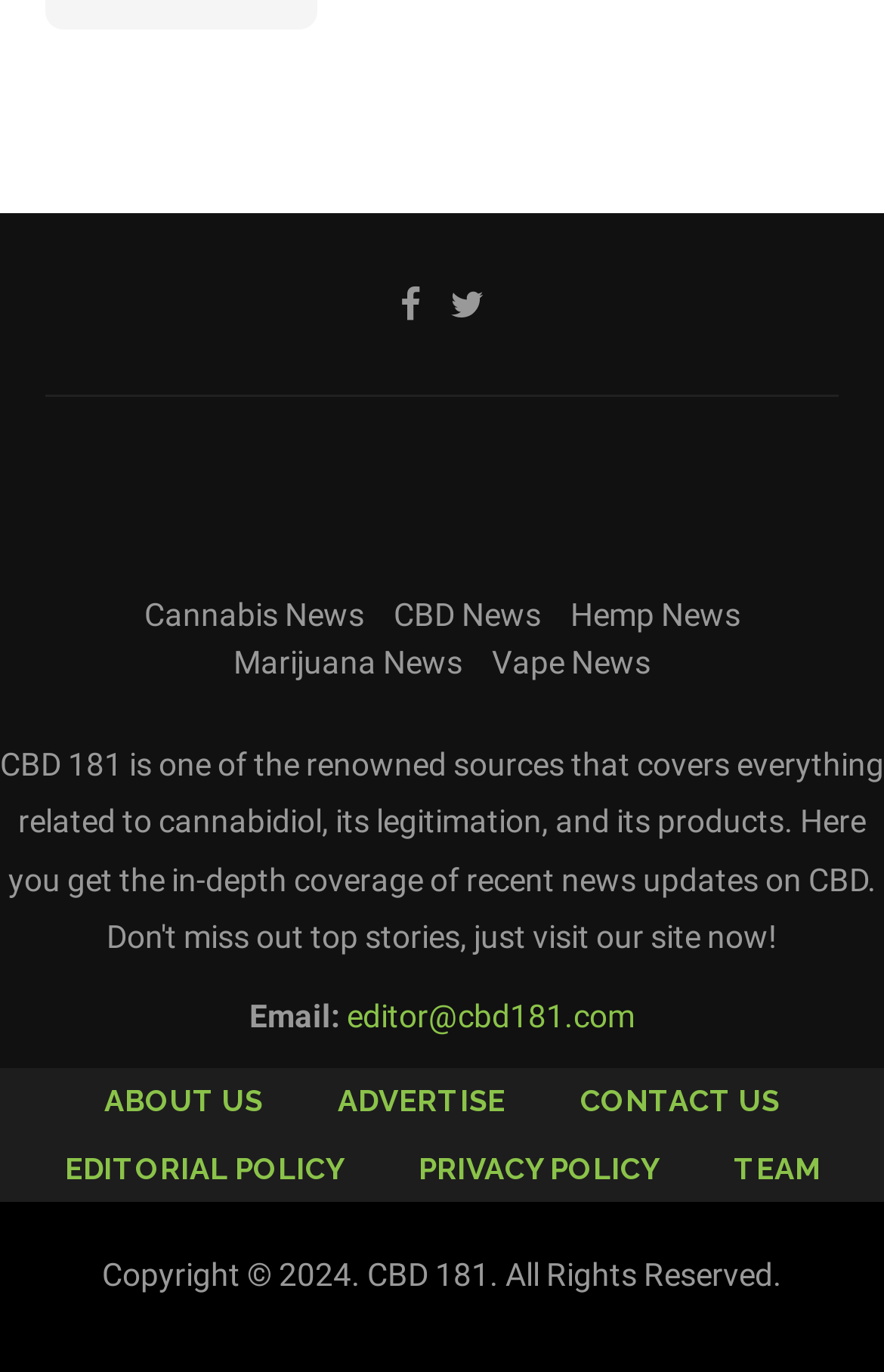Can you find the bounding box coordinates for the element that needs to be clicked to execute this instruction: "Open the menu"? The coordinates should be given as four float numbers between 0 and 1, i.e., [left, top, right, bottom].

None